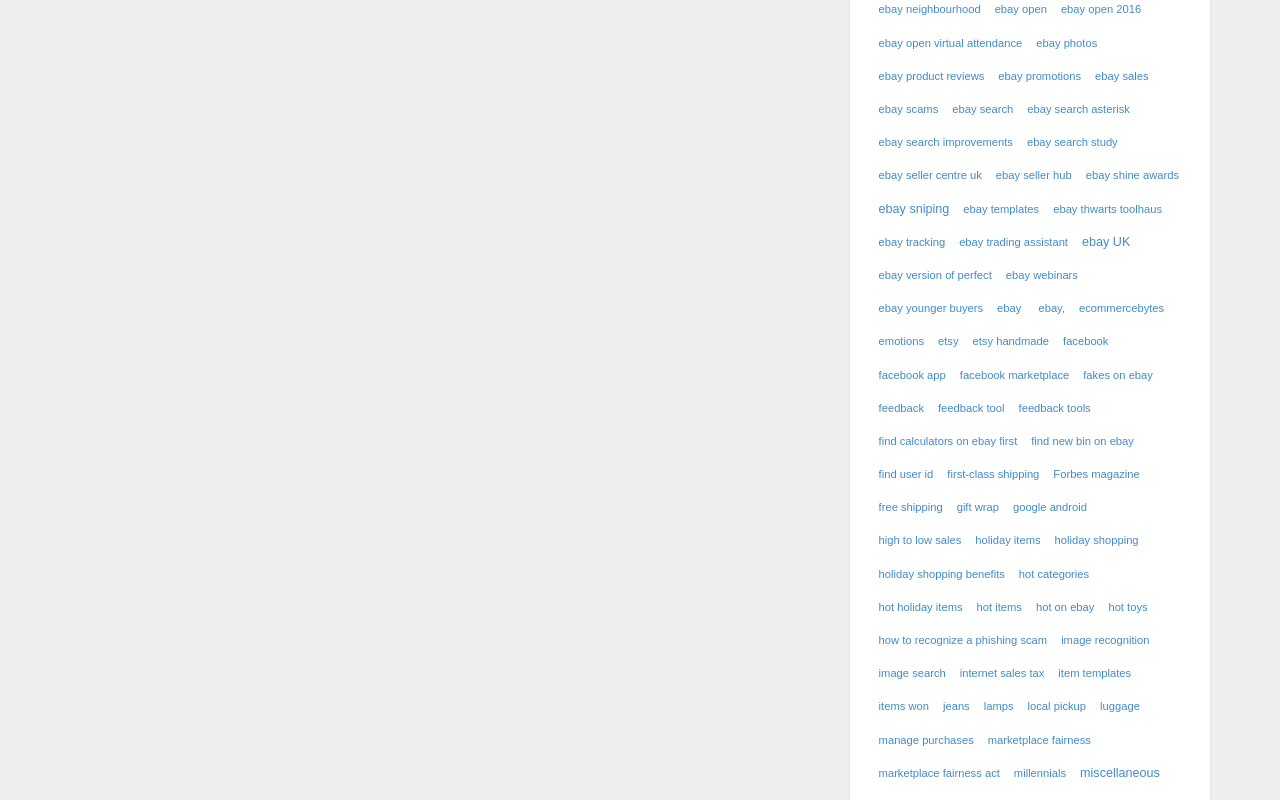Given the webpage screenshot and the description, determine the bounding box coordinates (top-left x, top-left y, bottom-right x, bottom-right y) that define the location of the UI element matching this description: local pickup

[0.8, 0.872, 0.851, 0.894]